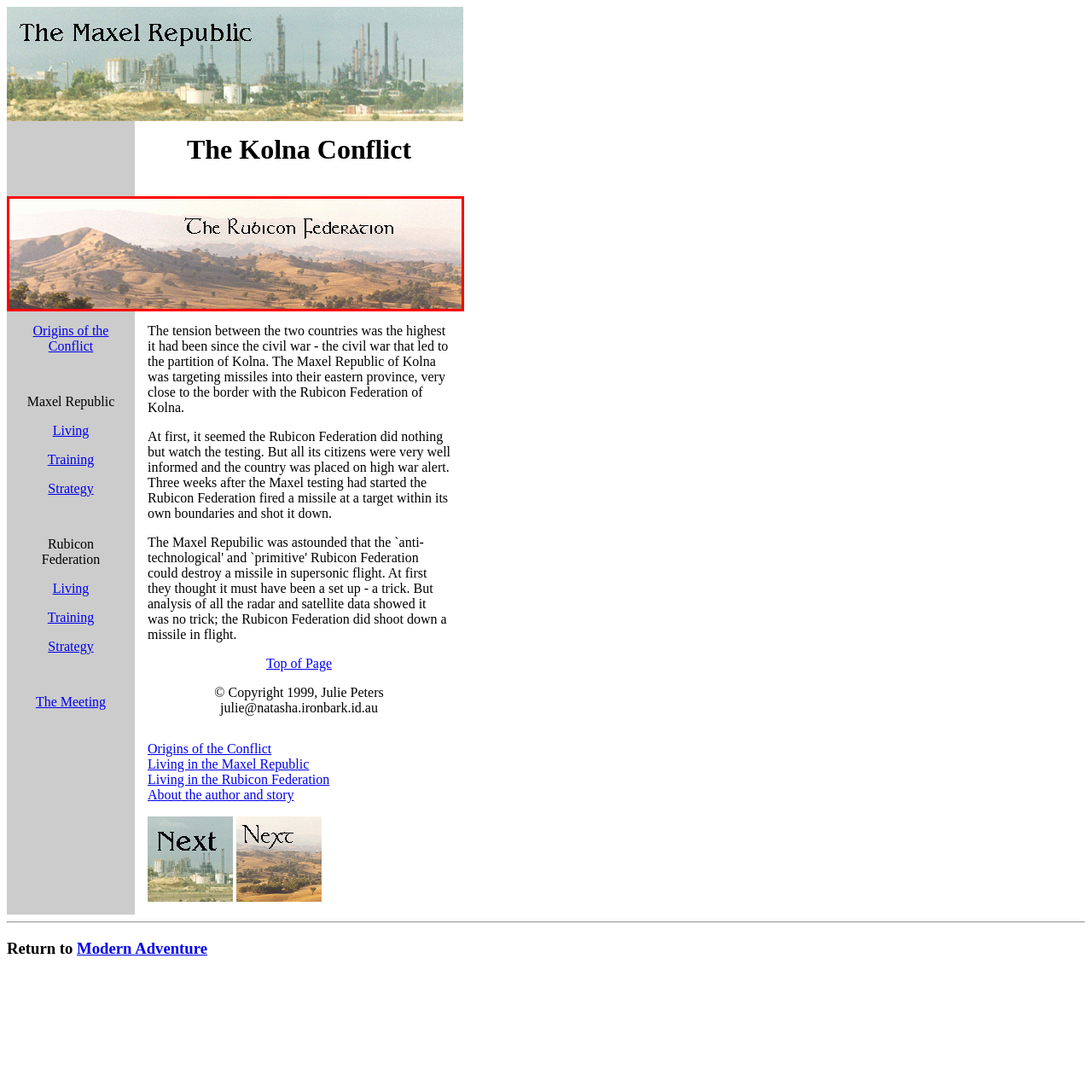What is the characteristic of the terrain in the Rubicon Federation?
Please observe the details within the red bounding box in the image and respond to the question with a detailed explanation based on what you see.

The caption describes the landscape as evoking a sense of tranquility and seclusion, characteristic of the rugged terrain that defines the Rubicon Federation, indicating that the terrain is rugged.